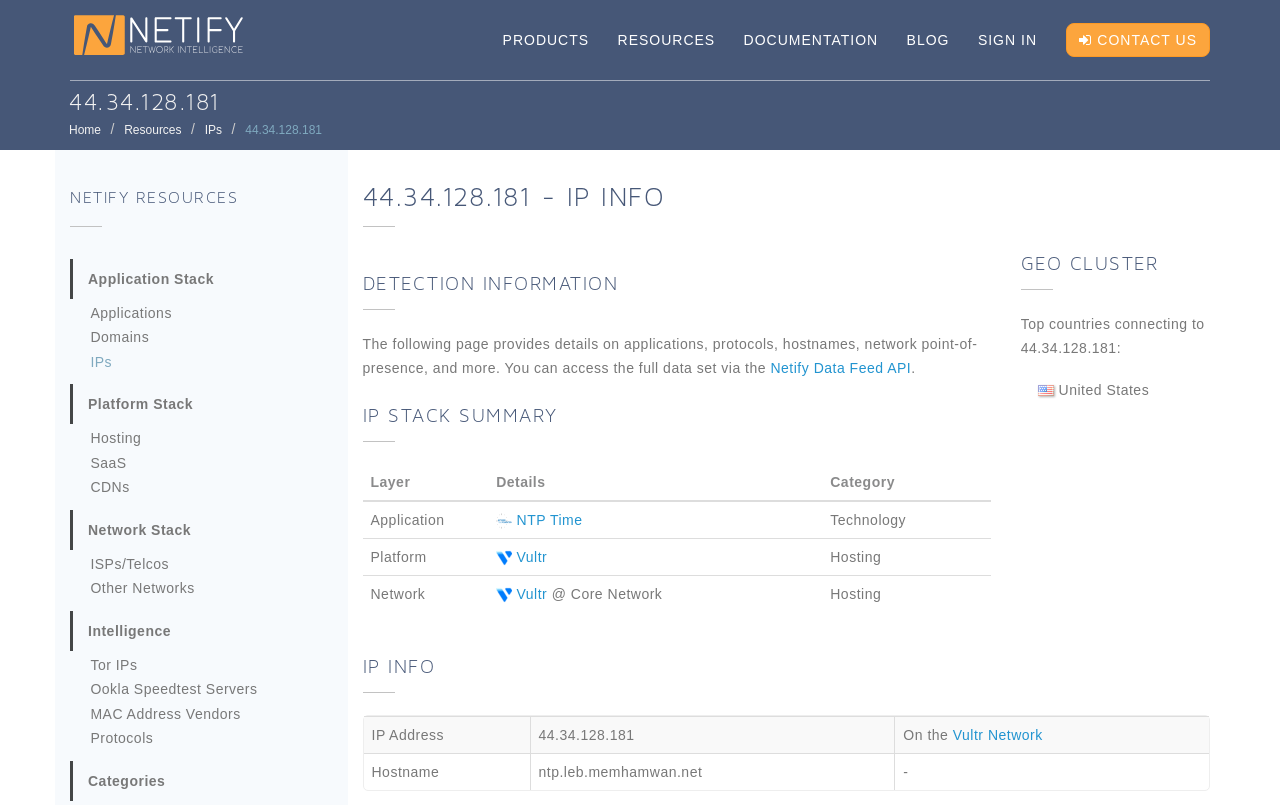Summarize the webpage comprehensively, mentioning all visible components.

This webpage provides detailed information about the IP address 44.34.128.181. At the top, there is a navigation menu with links to "PRODUCTS", "RESOURCES", "DOCUMENTATION", "BLOG", "SIGN IN", and "CONTACT US". Below the navigation menu, there is a heading that displays the IP address, followed by a brief description of the page's content.

The main content of the page is divided into several sections. The first section, "DETECTION INFORMATION", provides an overview of the IP address, including its applications, protocols, hostnames, and network point-of-presence. There is also a link to access the full data set via the Netify Data Feed API.

The next section, "IP STACK SUMMARY", displays a table with information about the IP address, including its layer, details, and category. The table has three rows, each representing a different aspect of the IP address.

Following the table, there is a section titled "GEO CLUSTER", which displays information about the top countries connecting to the IP address. Below this section, there is another heading titled "IP INFO", which provides more detailed information about the IP address, including its hostname and network.

On the right side of the page, there is a sidebar with links to various Netify resources, including "Application Stack", "Platform Stack", "Network Stack", "Intelligence", and "Categories". Each of these links expands to reveal a list of sub-links related to the topic.

Throughout the page, there are several images, including logos for Netify, NTP Time, and Vultr. The page also has several headings and subheadings that help to organize the content and make it easier to read.